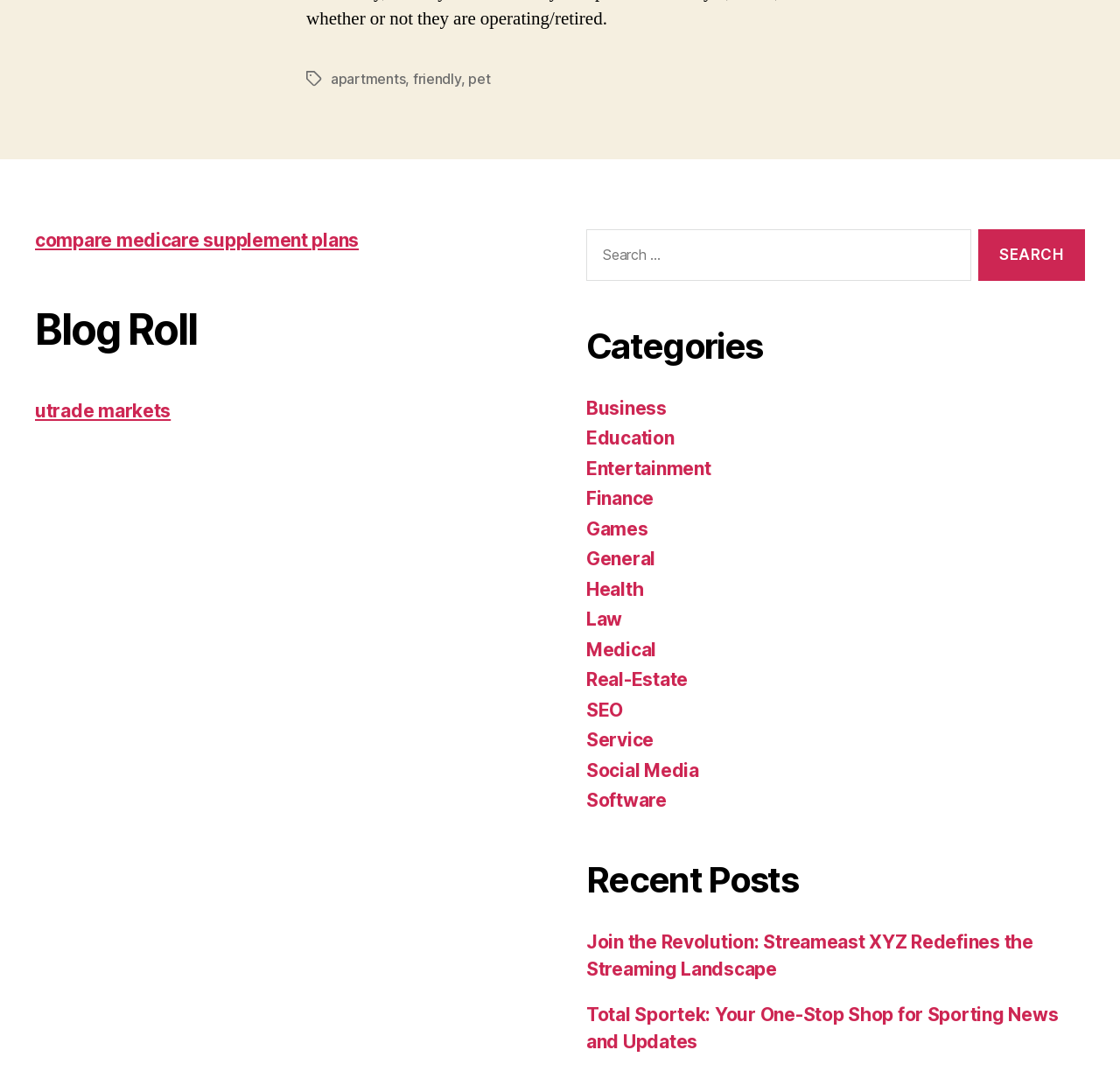Provide the bounding box coordinates, formatted as (top-left x, top-left y, bottom-right x, bottom-right y), with all values being floating point numbers between 0 and 1. Identify the bounding box of the UI element that matches the description: name="comment" placeholder="Your Comment"

None